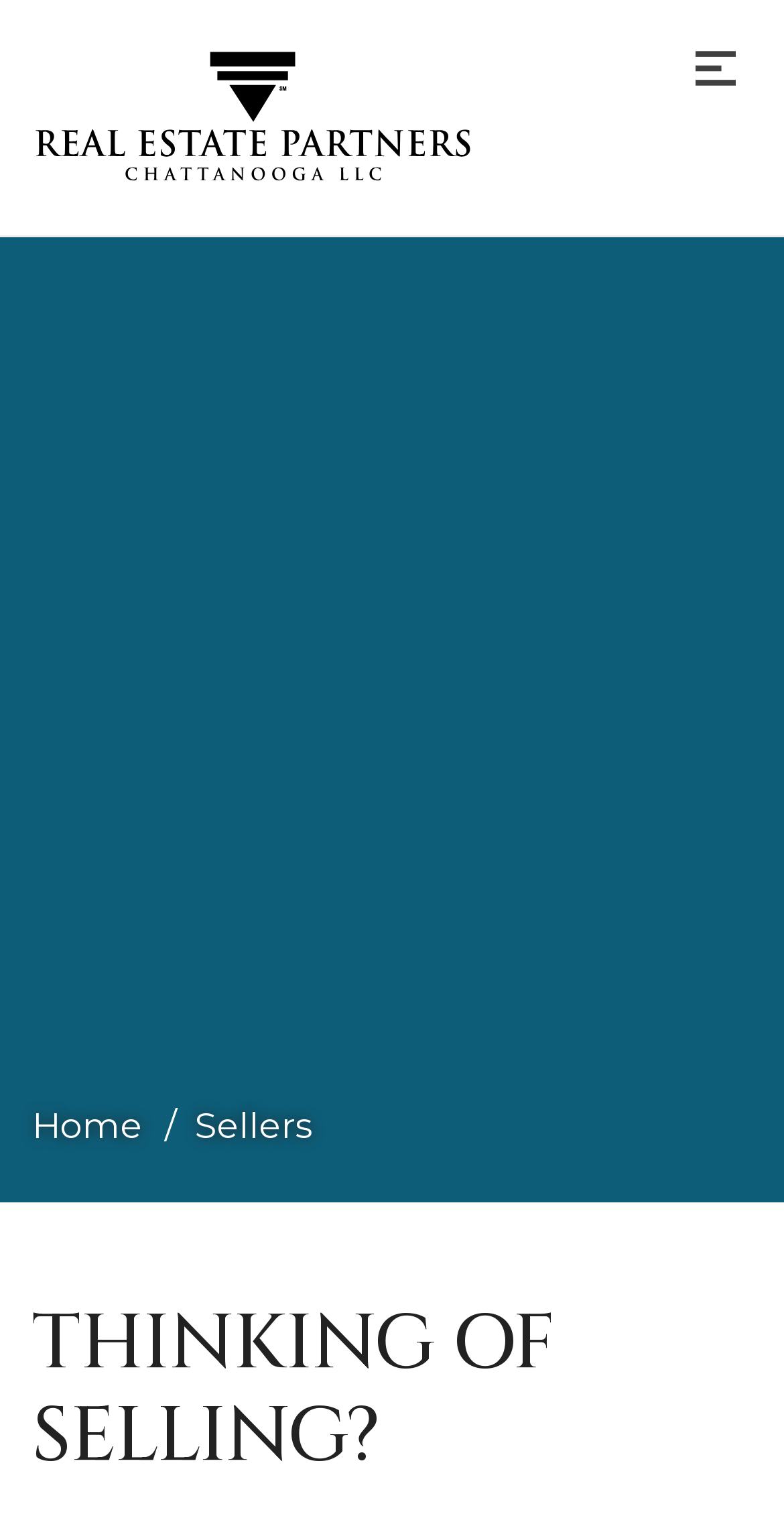Give a complete and precise description of the webpage's appearance.

The webpage is titled "Sellers" and appears to be a navigation-based page. At the top left corner, there is a link to "Go to homepage" accompanied by the "REP Logo" image. On the top right corner, there is a "Menu" button with a corresponding image. 

Below the top navigation section, there are two links, "Home" and "Sellers", positioned side by side. The "Sellers" link is slightly to the right of the "Home" link.

The main content of the page is headed by a prominent question, "THINKING OF SELLING?", which occupies a significant portion of the page, spanning from the left edge to the right edge, and is positioned near the bottom of the page.